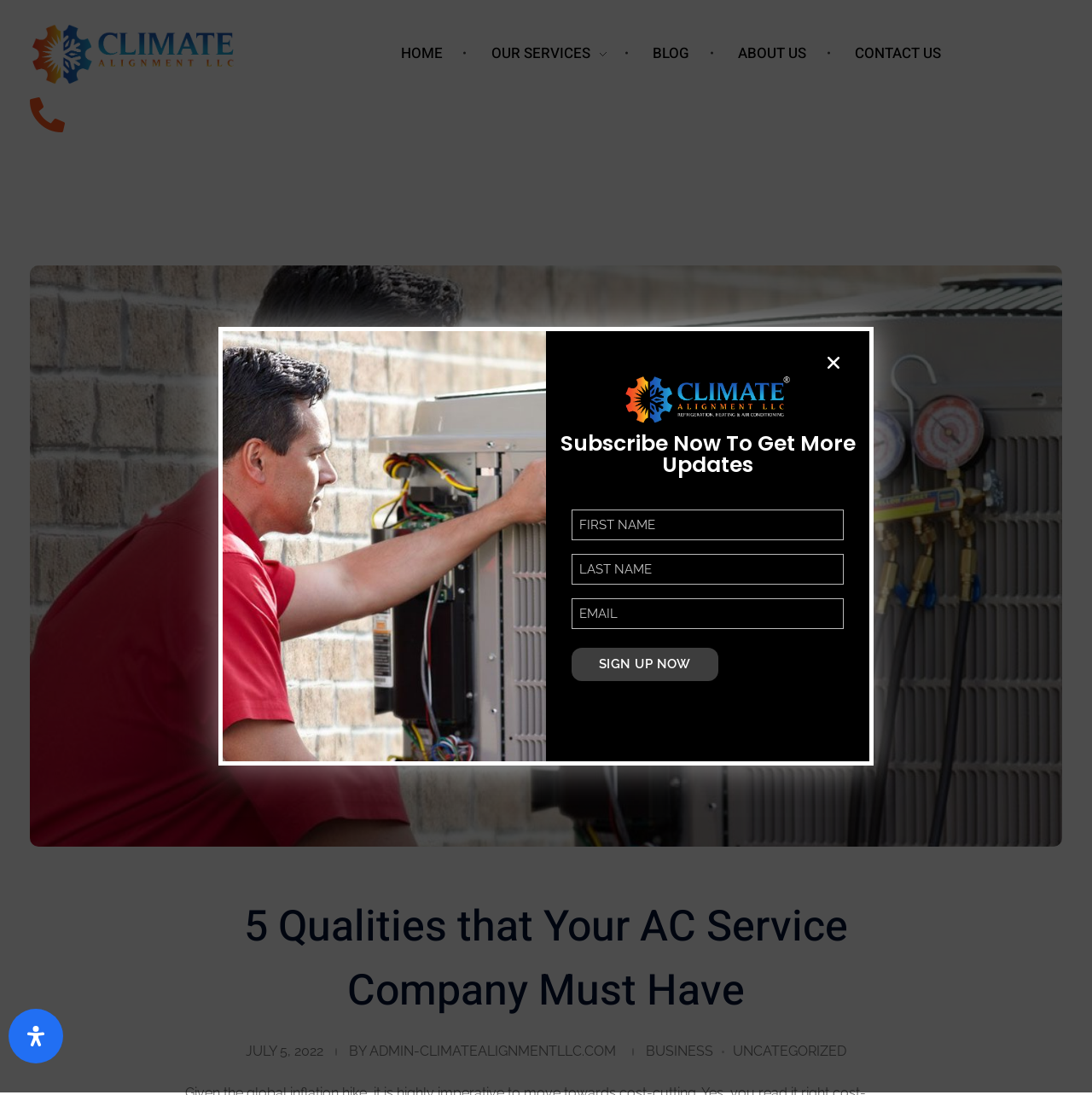Determine the bounding box for the UI element that matches this description: "aria-label="Open Accessibility Panel" title="Accessibility"".

[0.008, 0.921, 0.058, 0.971]